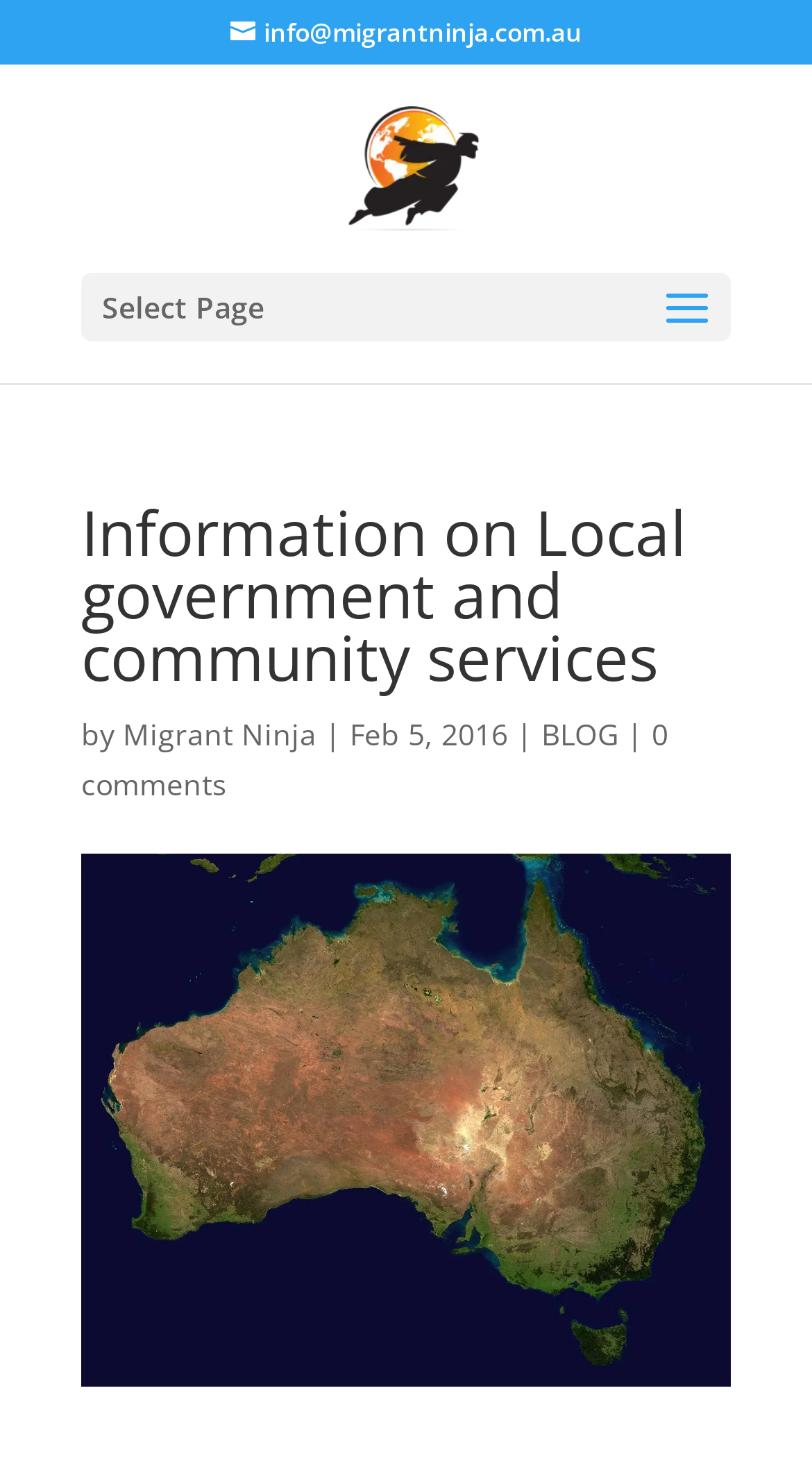What is the name of the website?
Provide an in-depth and detailed answer to the question.

The name of the website can be found in the top-left corner of the webpage, where the logo 'Migrant Ninja' is displayed, and also in the link 'Migrant Ninja' with the email address 'info@migrantninja.com.au'.